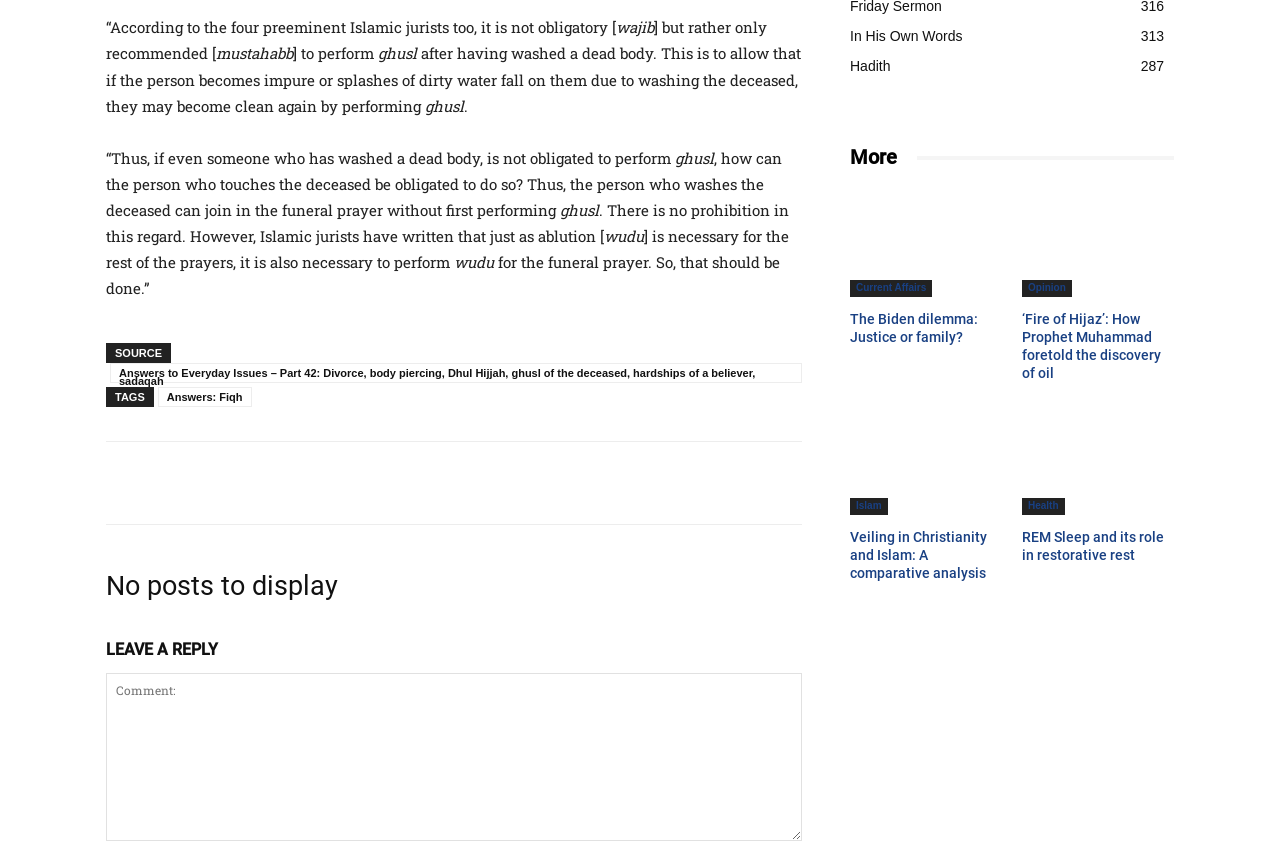Using the provided element description: "name="comment" placeholder="Comment:"", identify the bounding box coordinates. The coordinates should be four floats between 0 and 1 in the order [left, top, right, bottom].

[0.083, 0.787, 0.627, 0.983]